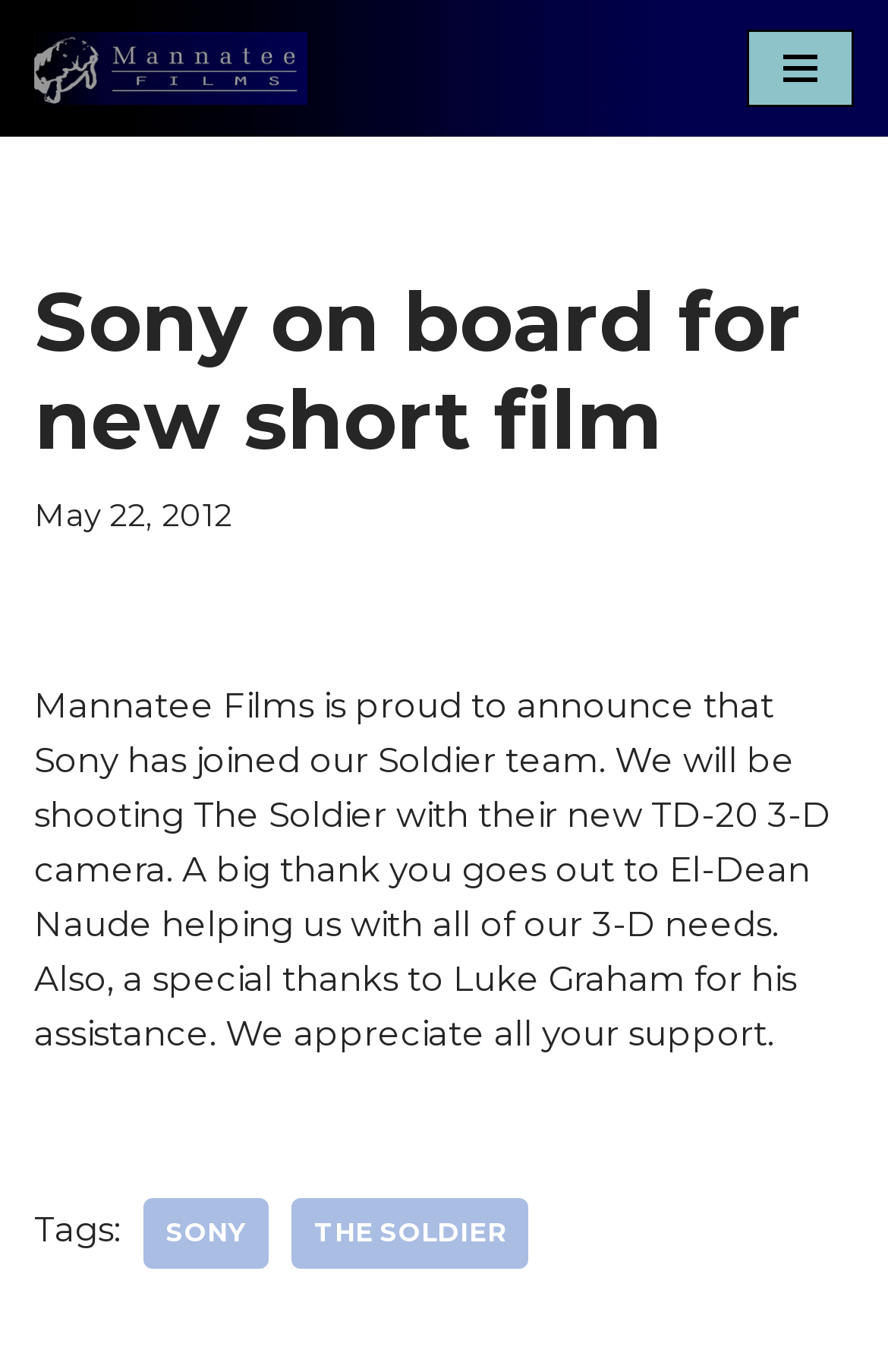What is the name of the company that has joined the Soldier team?
Please provide a detailed answer to the question.

The question asks about the name of the company that has joined the Soldier team. From the webpage, we can see that the text 'Mannatee Films is proud to announce that Sony has joined our Soldier team.' indicates that the company that has joined the Soldier team is Sony.